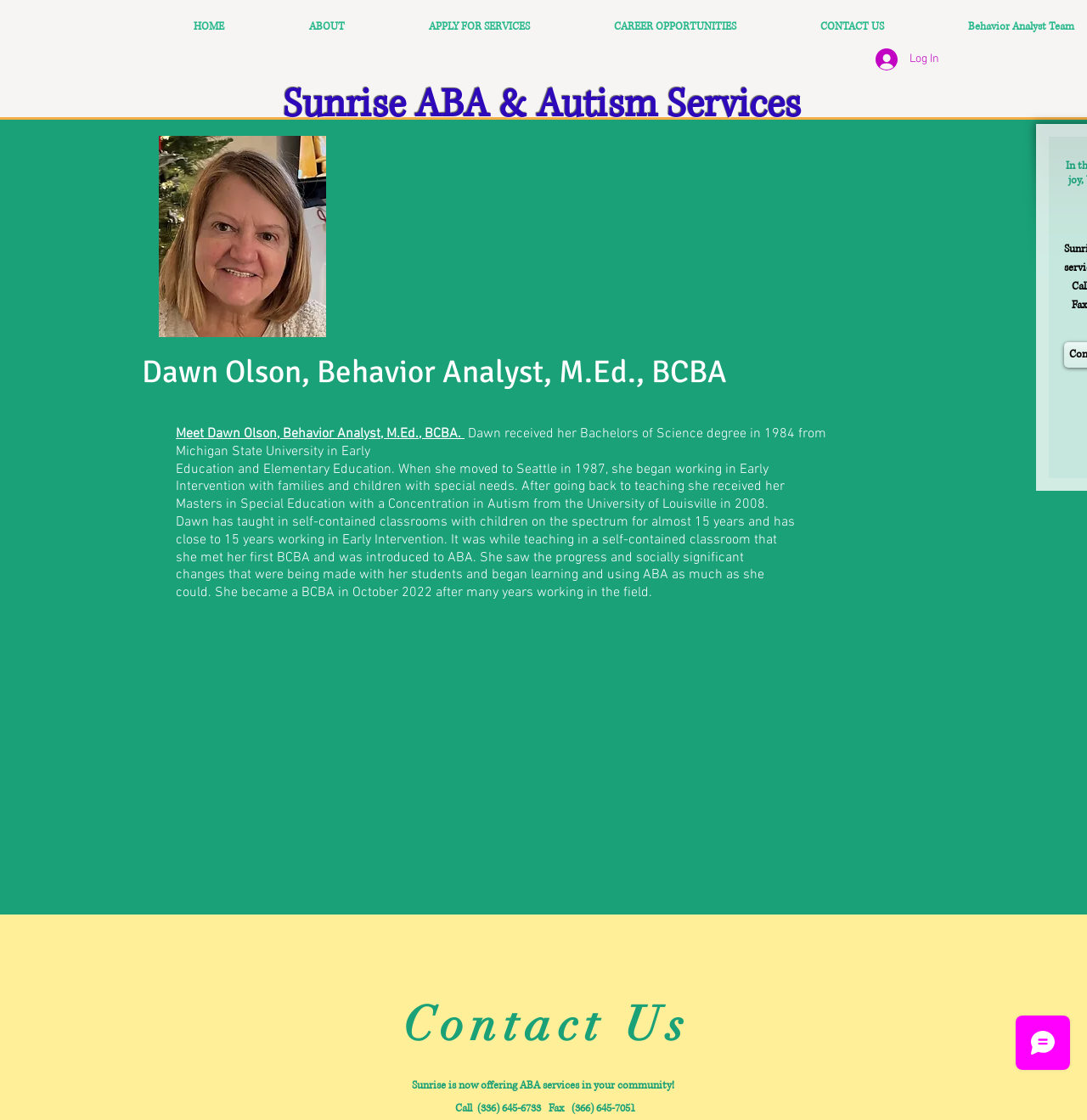Determine the bounding box coordinates of the element's region needed to click to follow the instruction: "Click on the Log In button". Provide these coordinates as four float numbers between 0 and 1, formatted as [left, top, right, bottom].

[0.795, 0.039, 0.875, 0.067]